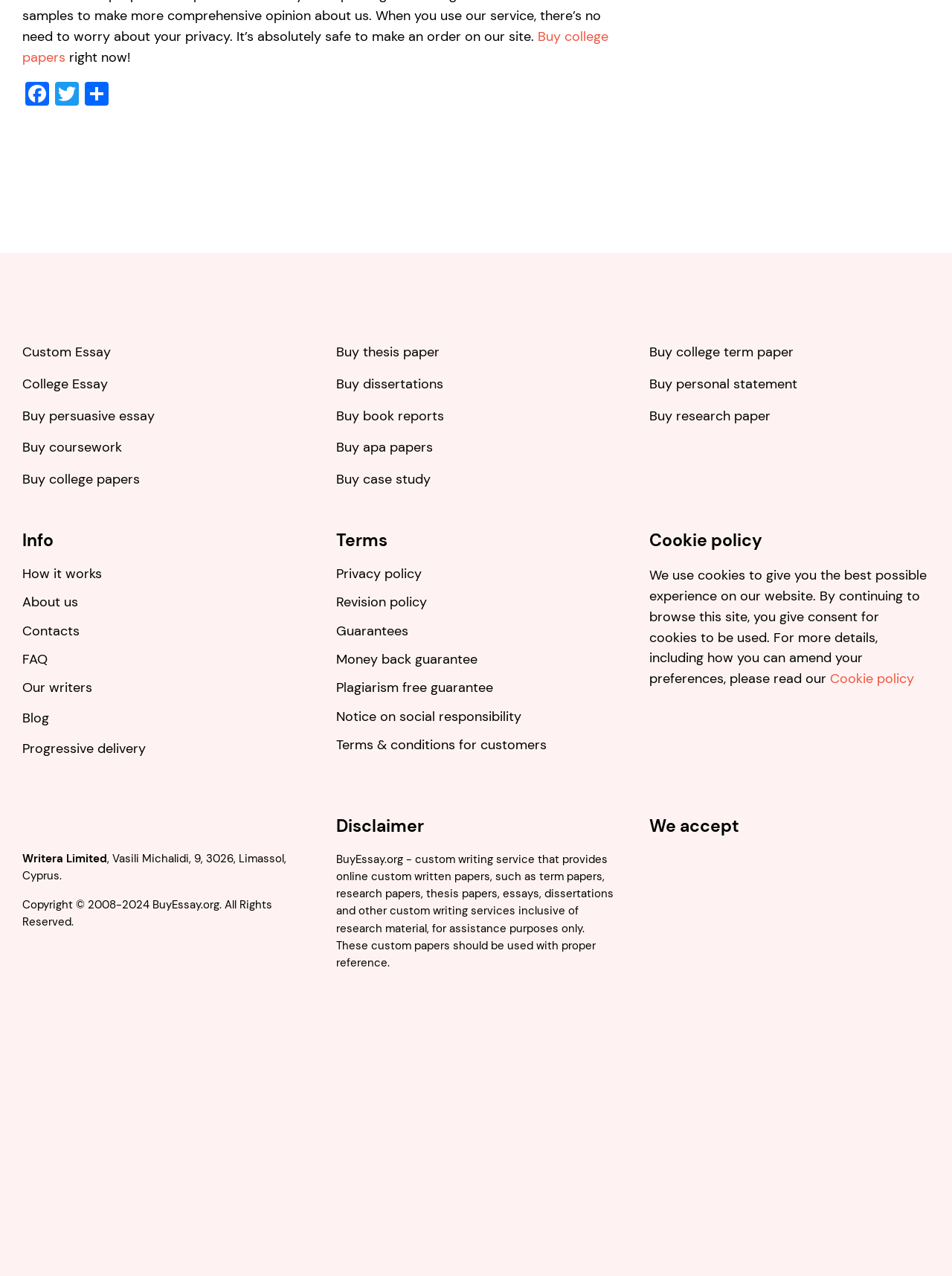What types of papers can users buy on this website?
Using the image, give a concise answer in the form of a single word or short phrase.

Essays, research papers, thesis papers